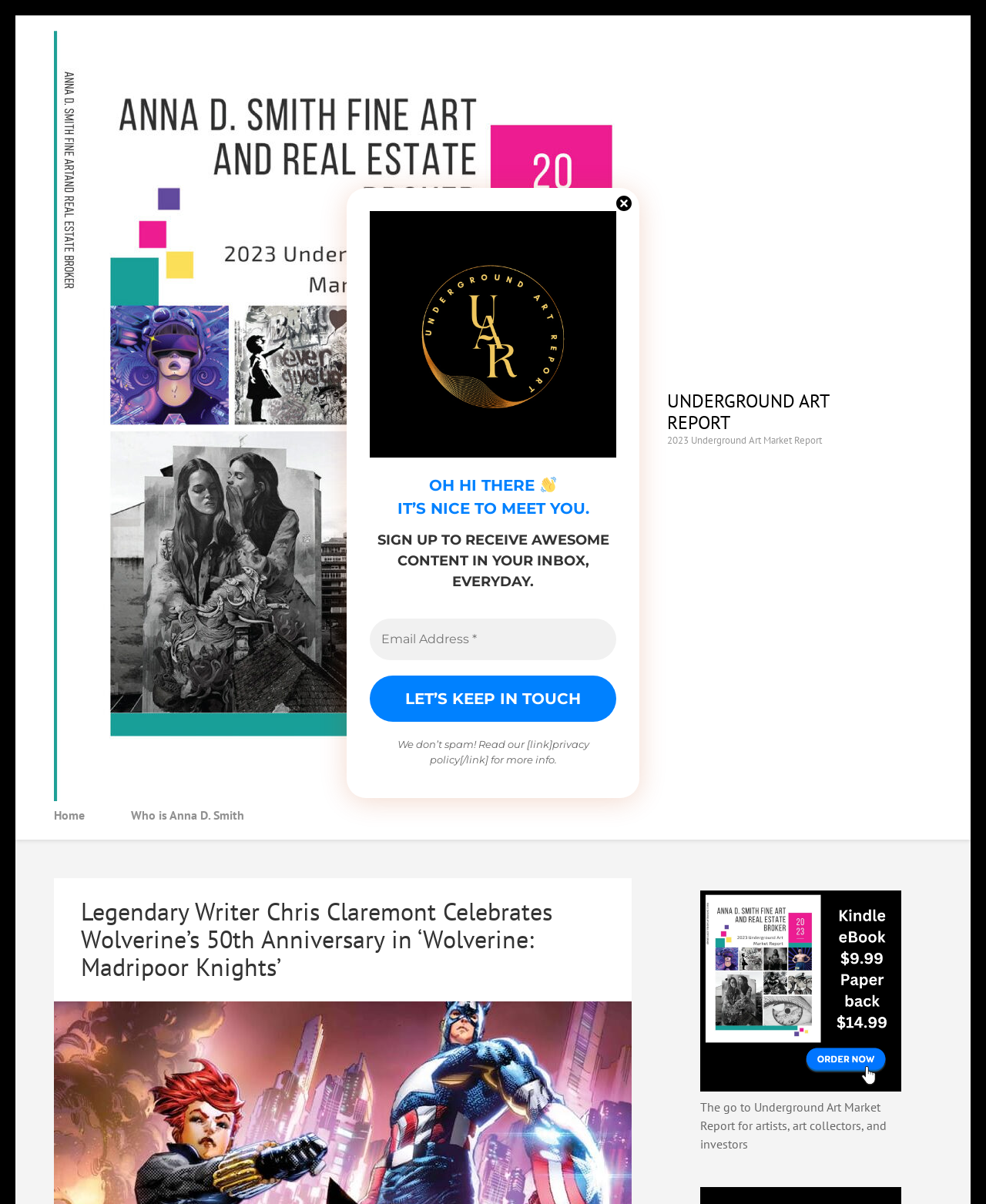Give a complete and precise description of the webpage's appearance.

This webpage is dedicated to celebrating the 50th anniversary of Wolverine, a Marvel Comics character. At the top left corner, there is a link to skip to the content. Next to it, there is a link to the website's homepage, "Underground Art Report", accompanied by an image of the same name. 

Below these links, there is a header section with a title "Legendary Writer Chris Claremont Celebrates Wolverine’s 50th Anniversary in ‘Wolverine: Madripoor Knights’". This title is followed by a figure with no description. 

On the right side of the page, there is a section with a heading "OH HI THERE 👋 IT’S NICE TO MEET YOU." Below this heading, there is a call-to-action to sign up for a newsletter, with a text box to enter an email address and a button to submit. There is also a statement assuring that the website does not spam, with a link to its privacy policy.

At the bottom of the page, there is a large figure with a caption "The go to Underground Art Market Report for artists, art collectors, and investors". Above this figure, there is a button to close it.